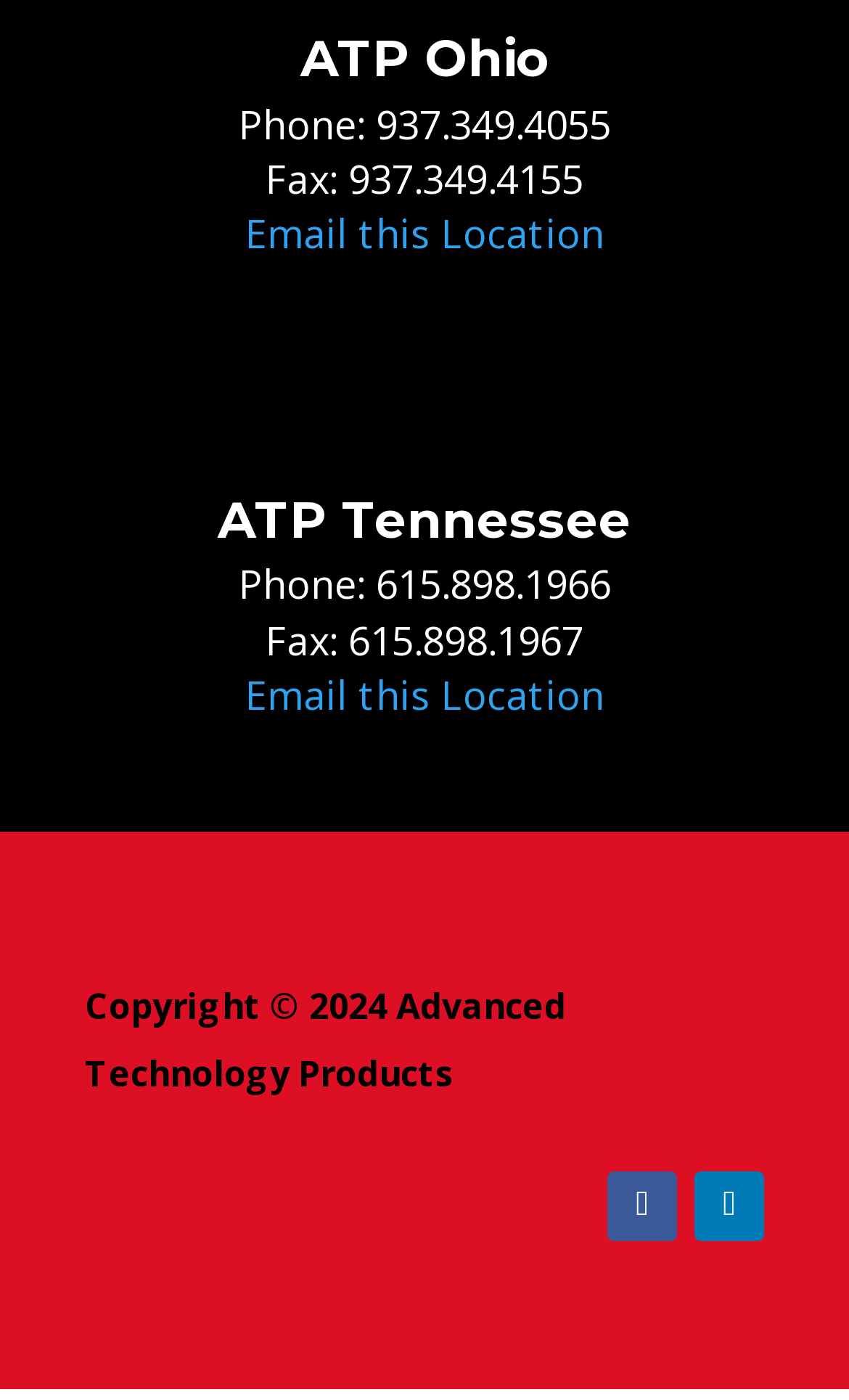Using the description: "Follow", determine the UI element's bounding box coordinates. Ensure the coordinates are in the format of four float numbers between 0 and 1, i.e., [left, top, right, bottom].

[0.715, 0.837, 0.797, 0.887]